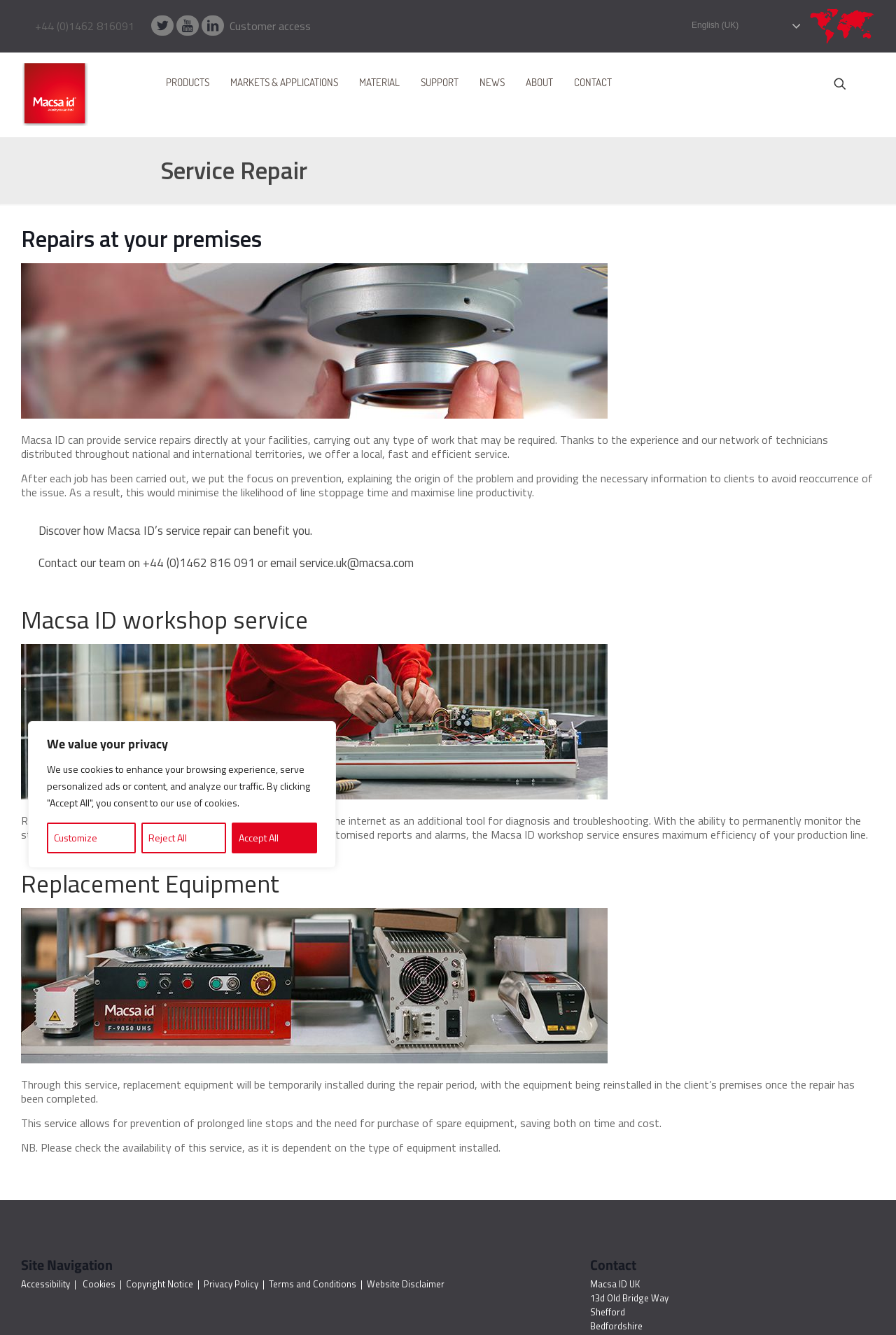Indicate the bounding box coordinates of the element that needs to be clicked to satisfy the following instruction: "Click the '+44 (0)1462 816 091' link". The coordinates should be four float numbers between 0 and 1, i.e., [left, top, right, bottom].

[0.159, 0.415, 0.284, 0.428]